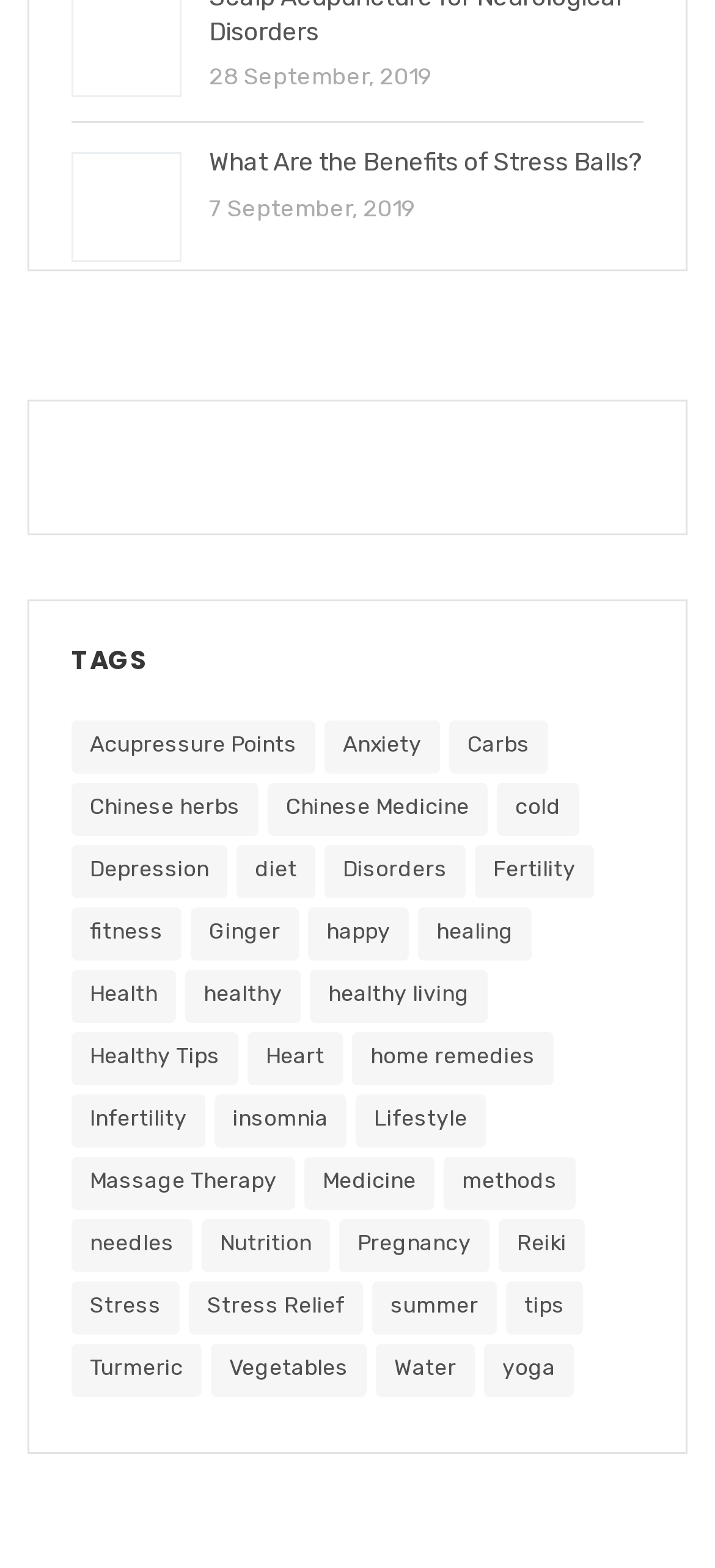Determine the bounding box for the UI element described here: "Massage Therapy".

[0.1, 0.738, 0.413, 0.772]